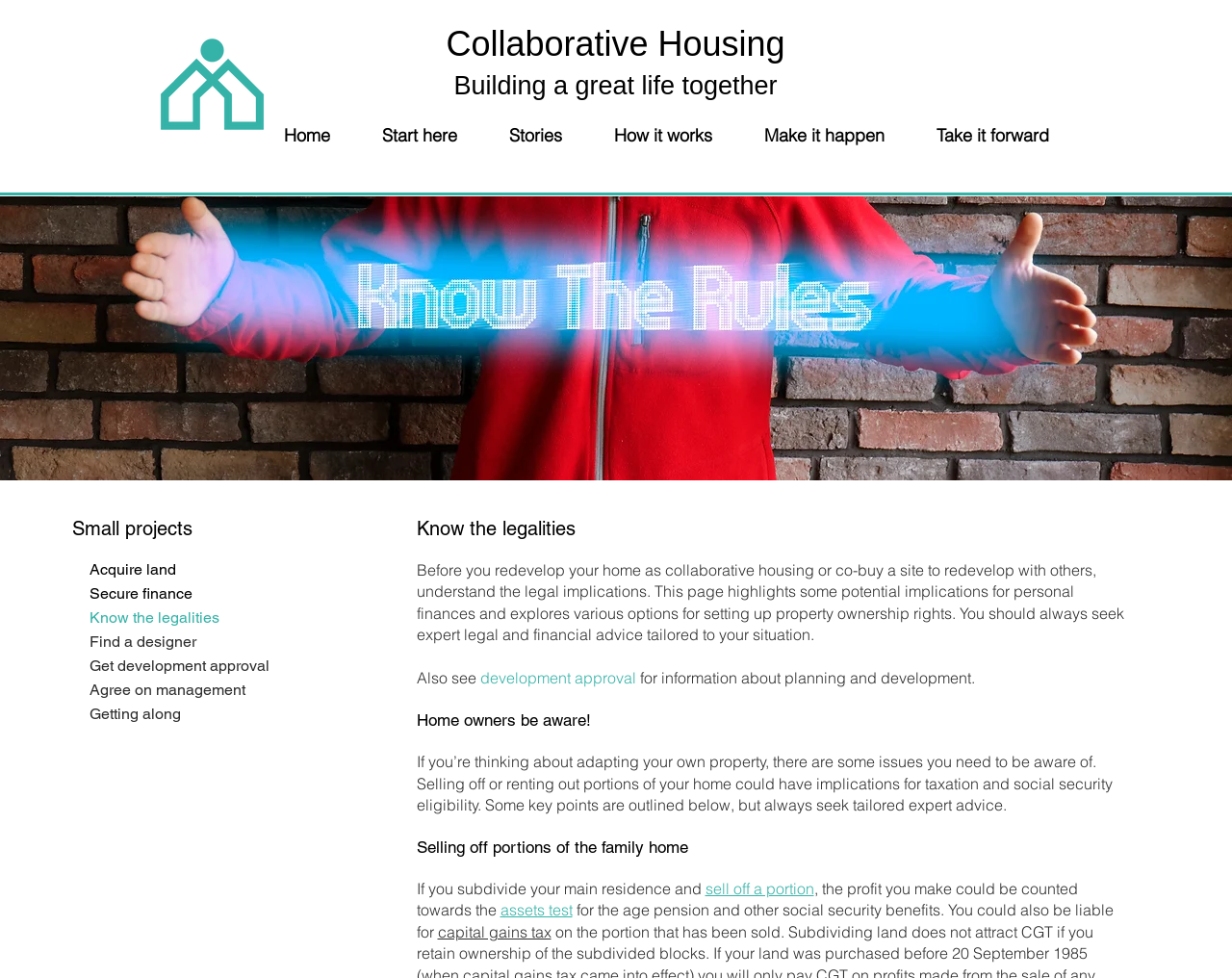Find the bounding box coordinates of the clickable element required to execute the following instruction: "Read about Know the legalities". Provide the coordinates as four float numbers between 0 and 1, i.e., [left, top, right, bottom].

[0.338, 0.529, 0.912, 0.552]